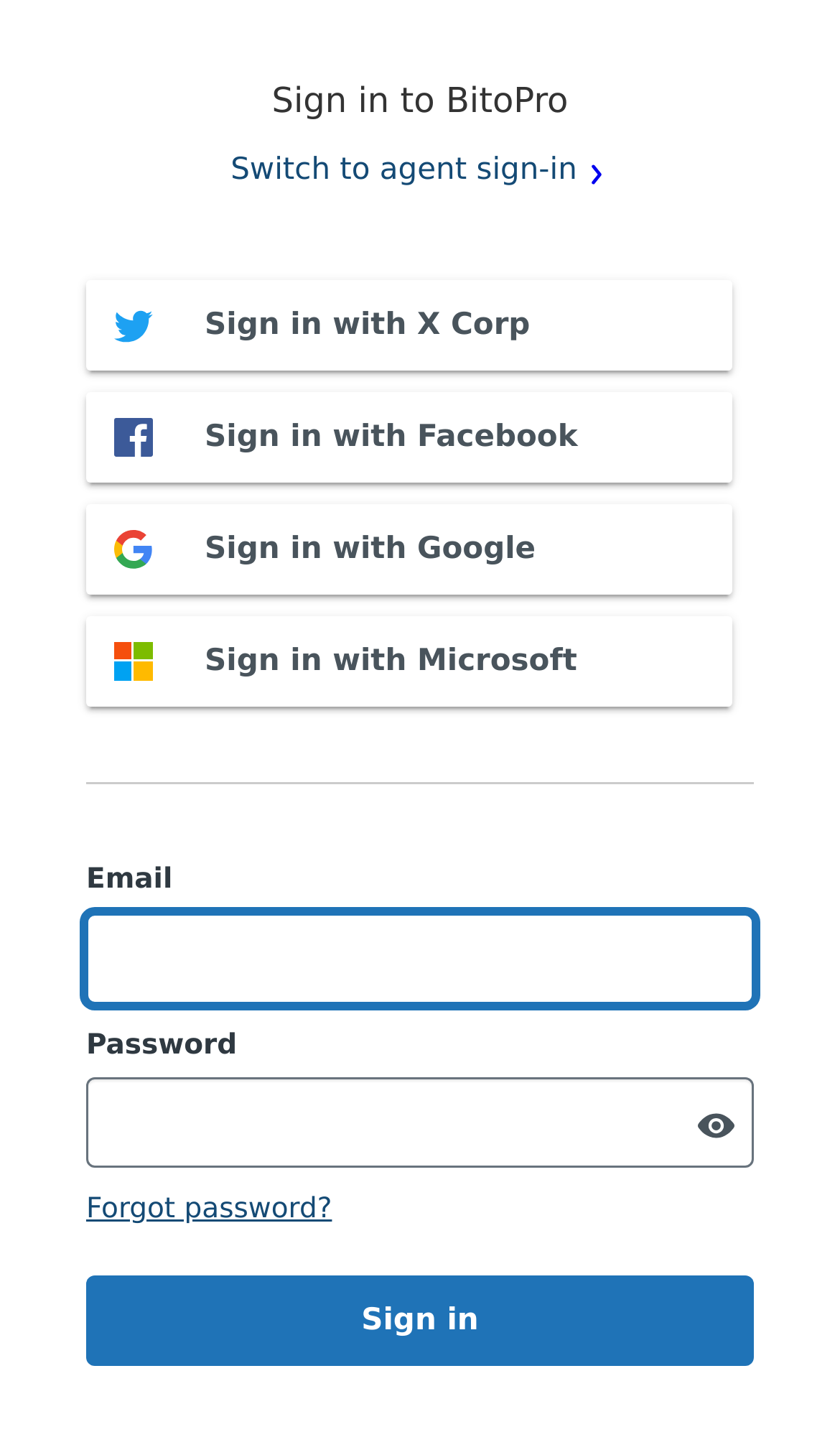Identify the bounding box of the UI element that matches this description: "Sign in with Google".

[0.103, 0.352, 0.872, 0.415]